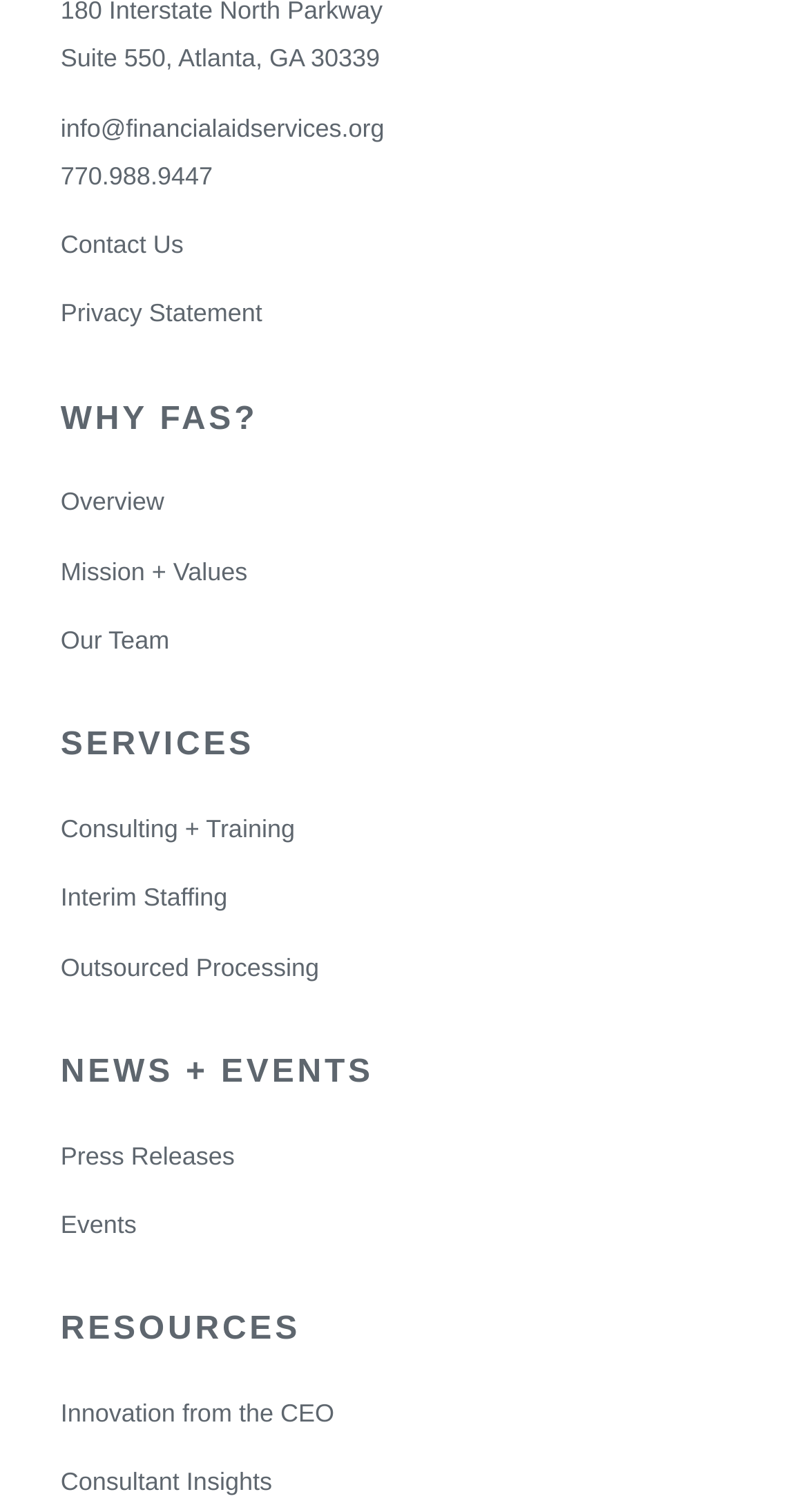How can I contact FAS?
Answer the question based on the image using a single word or a brief phrase.

info@financialaidservices.org or 770.988.9447 or Contact Us